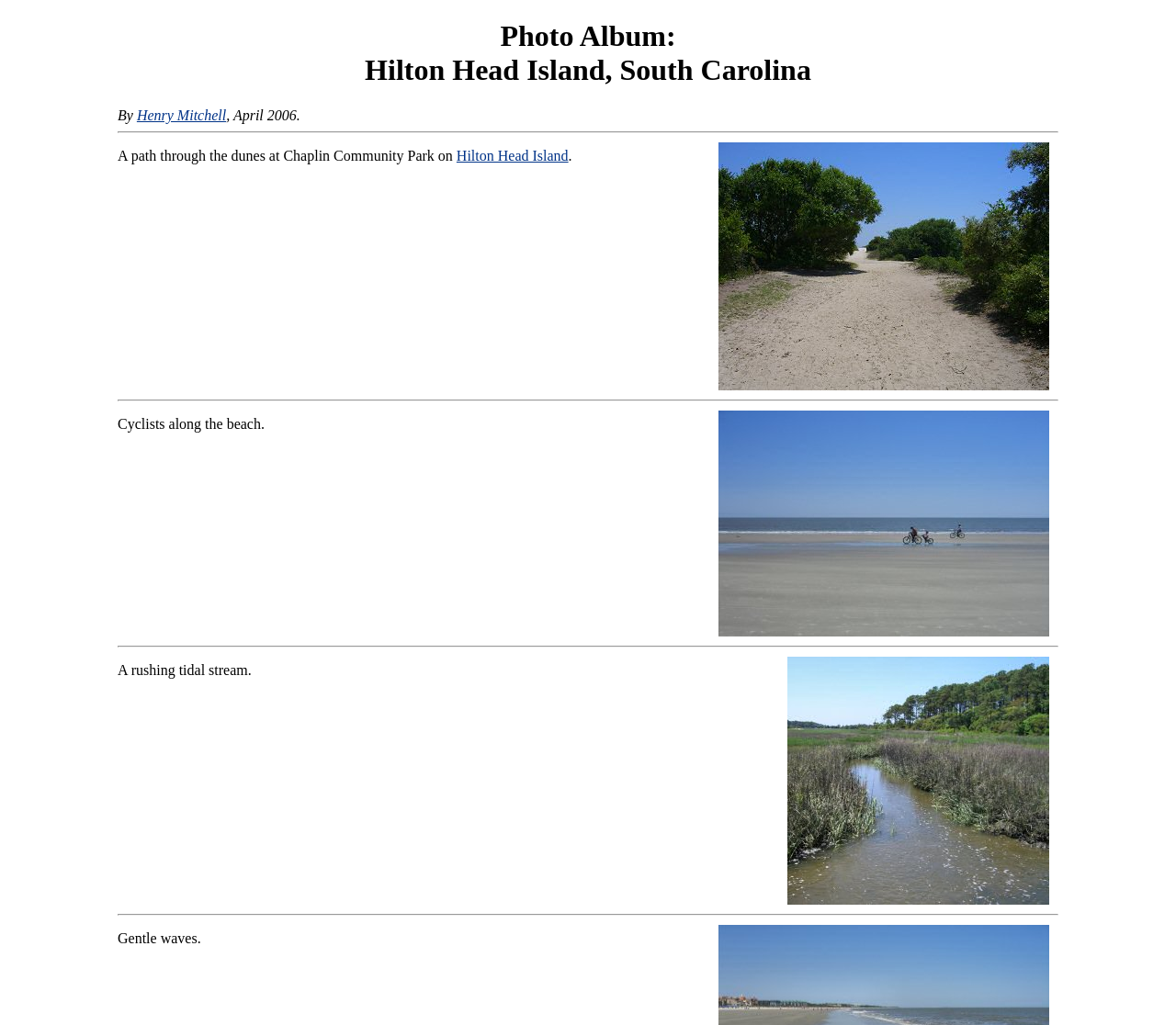Offer an extensive depiction of the webpage and its key elements.

The webpage is about Hilton Head Island, South Carolina, and features a photo album. At the top, there is a heading that reads "Photo Album: Hilton Head Island, South Carolina". Below the heading, there is a line of text that includes the name "Henry Mitchell" and the date "April 2006". 

A horizontal separator line divides the top section from the rest of the page. Below the separator, there are three images, each with a corresponding caption. The first image, located on the right side of the page, is of Hilton Head, and its caption is "A path through the dunes at Chaplin Community Park on Hilton Head Island." The second image, also on the right side, shows cyclists, and its caption is "Cyclists along the beach." The third image, again on the right side, is of Hilton Head, and its caption is "A rushing tidal stream." 

Between each image, there is a horizontal separator line. Below the third image, there is another horizontal separator line, followed by a final caption that reads "Gentle waves."